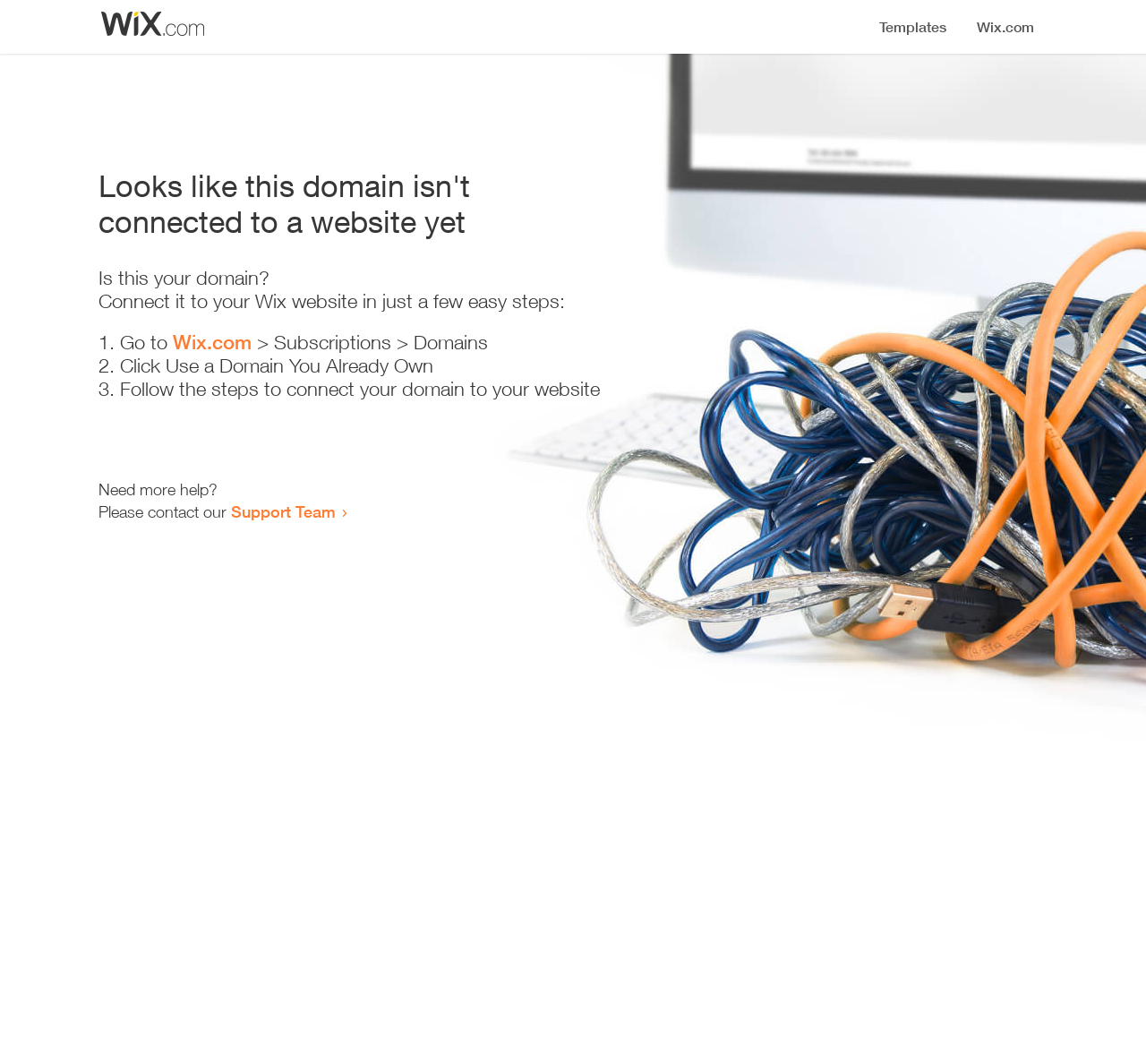Please give a succinct answer to the question in one word or phrase:
How many steps are required to connect the domain?

3